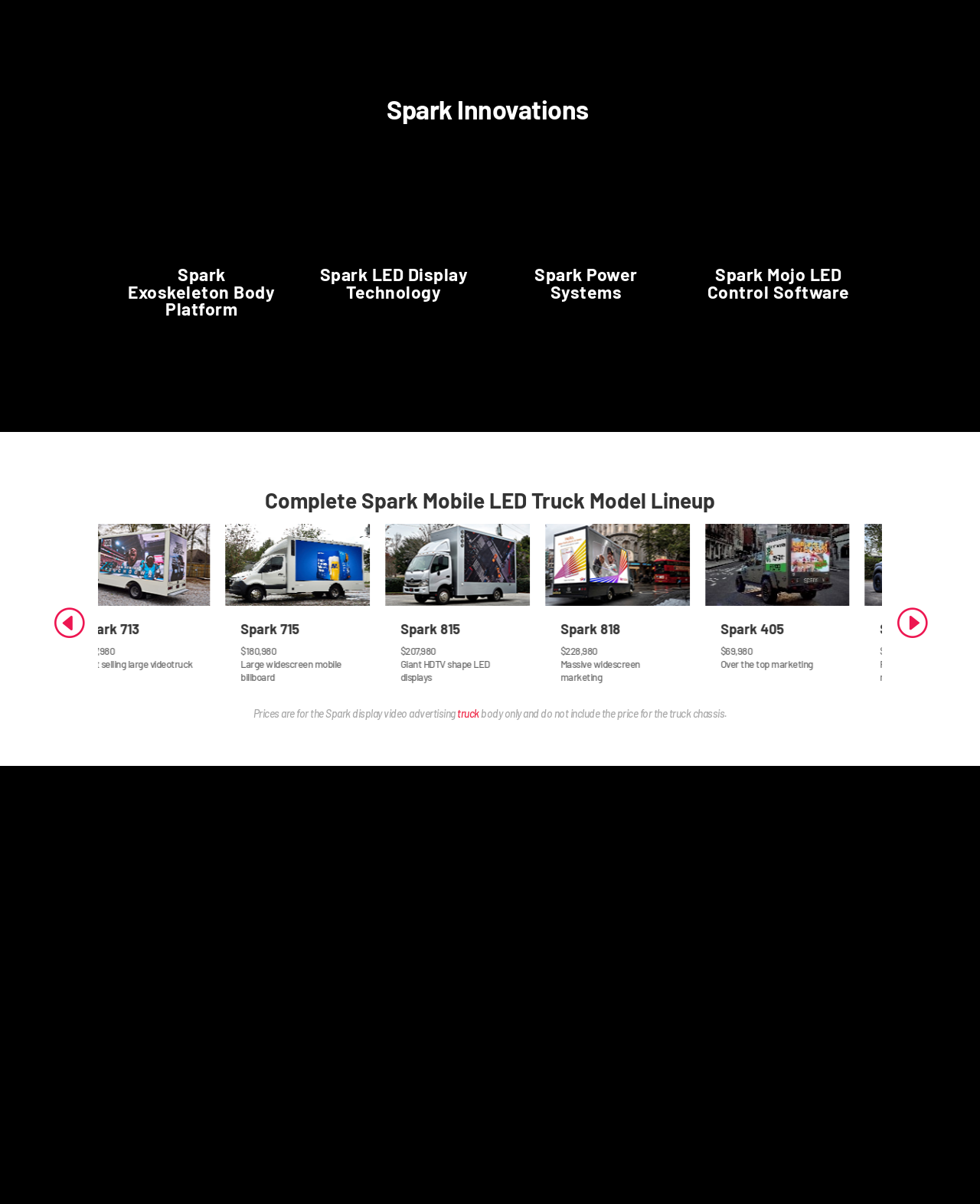Please examine the image and answer the question with a detailed explanation:
What is the price of Spark 815?

The price of Spark 815 can be found in the group '16 / 22' section, where it is listed as '$207,980' next to the heading 'Spark 815'.